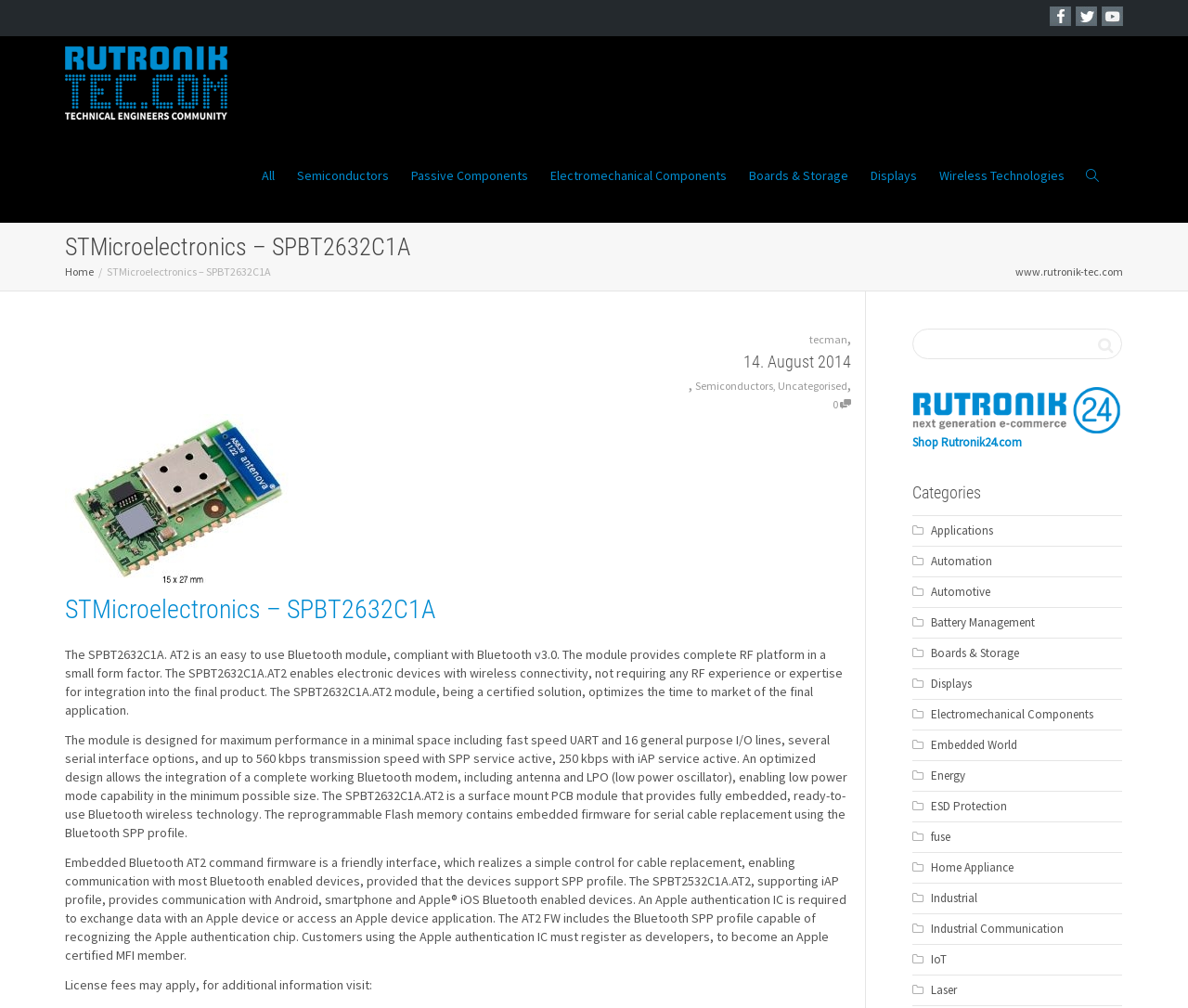Use a single word or phrase to answer the following:
What is the transmission speed of the SPBT2632C1A module with SPP service active?

560 kbps